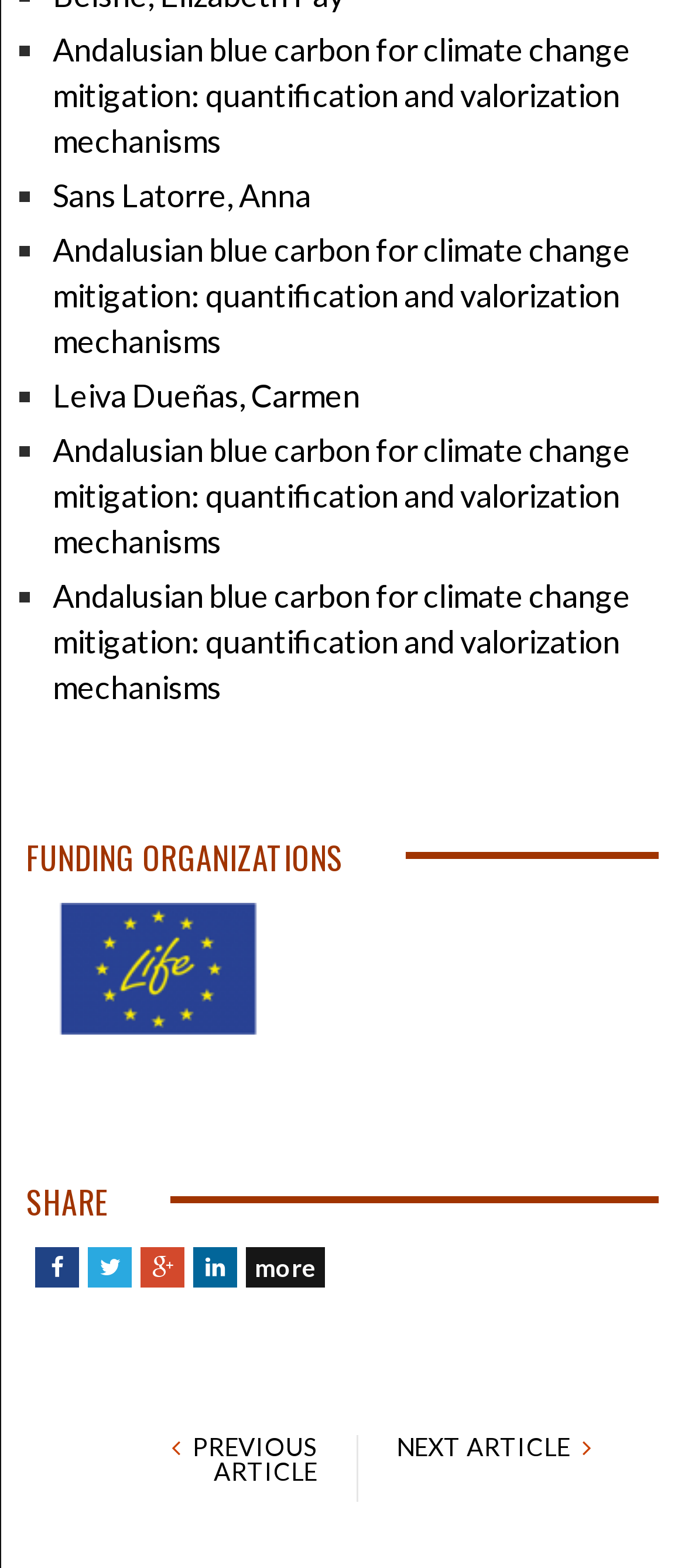Using the provided description Leiva Dueñas, Carmen, find the bounding box coordinates for the UI element. Provide the coordinates in (top-left x, top-left y, bottom-right x, bottom-right y) format, ensuring all values are between 0 and 1.

[0.077, 0.239, 0.526, 0.264]